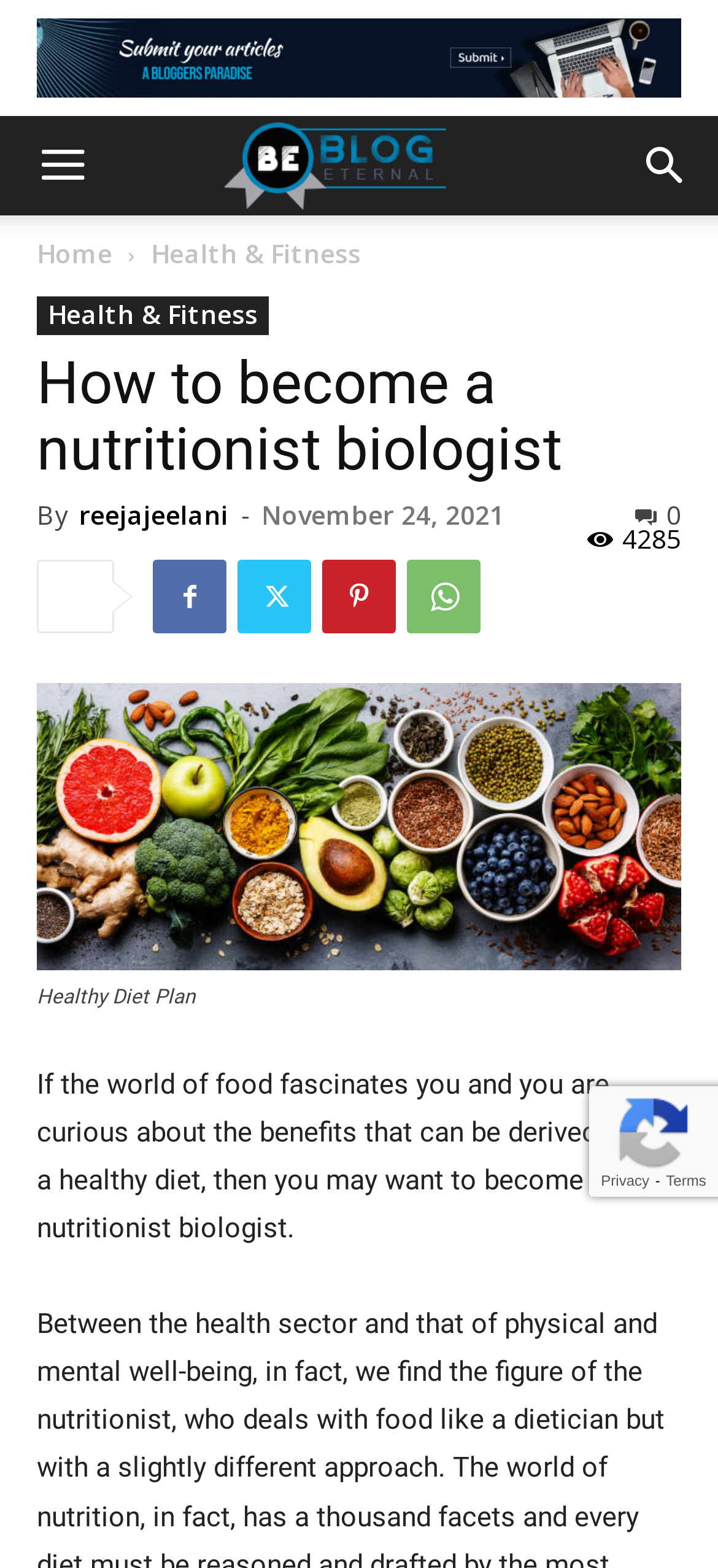What is the date of the current article?
Make sure to answer the question with a detailed and comprehensive explanation.

The date of the current article can be found by looking at the section that contains the article's metadata. Specifically, it is located below the main heading and above the article's content. The date is represented by the text 'November 24, 2021'.